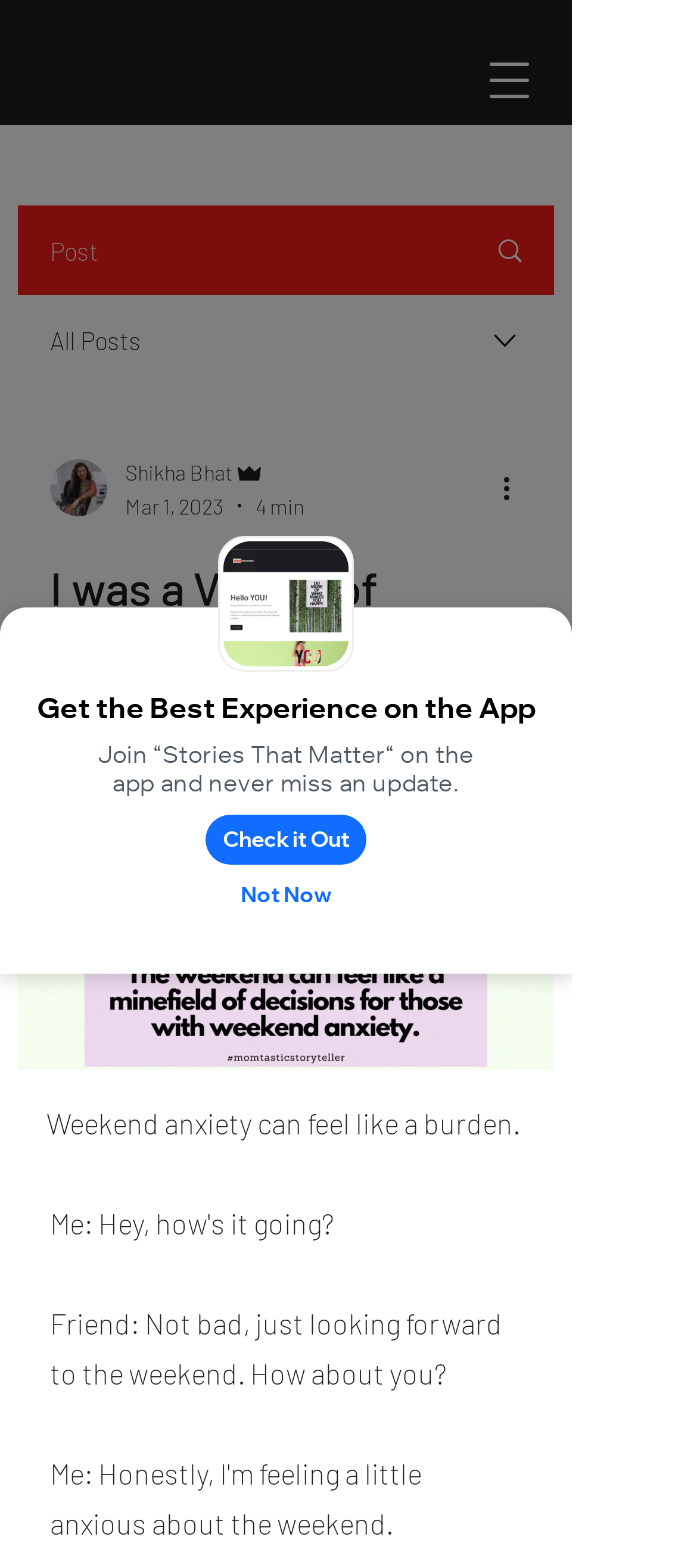What is the topic of the article?
Using the visual information, reply with a single word or short phrase.

Weekend anxiety